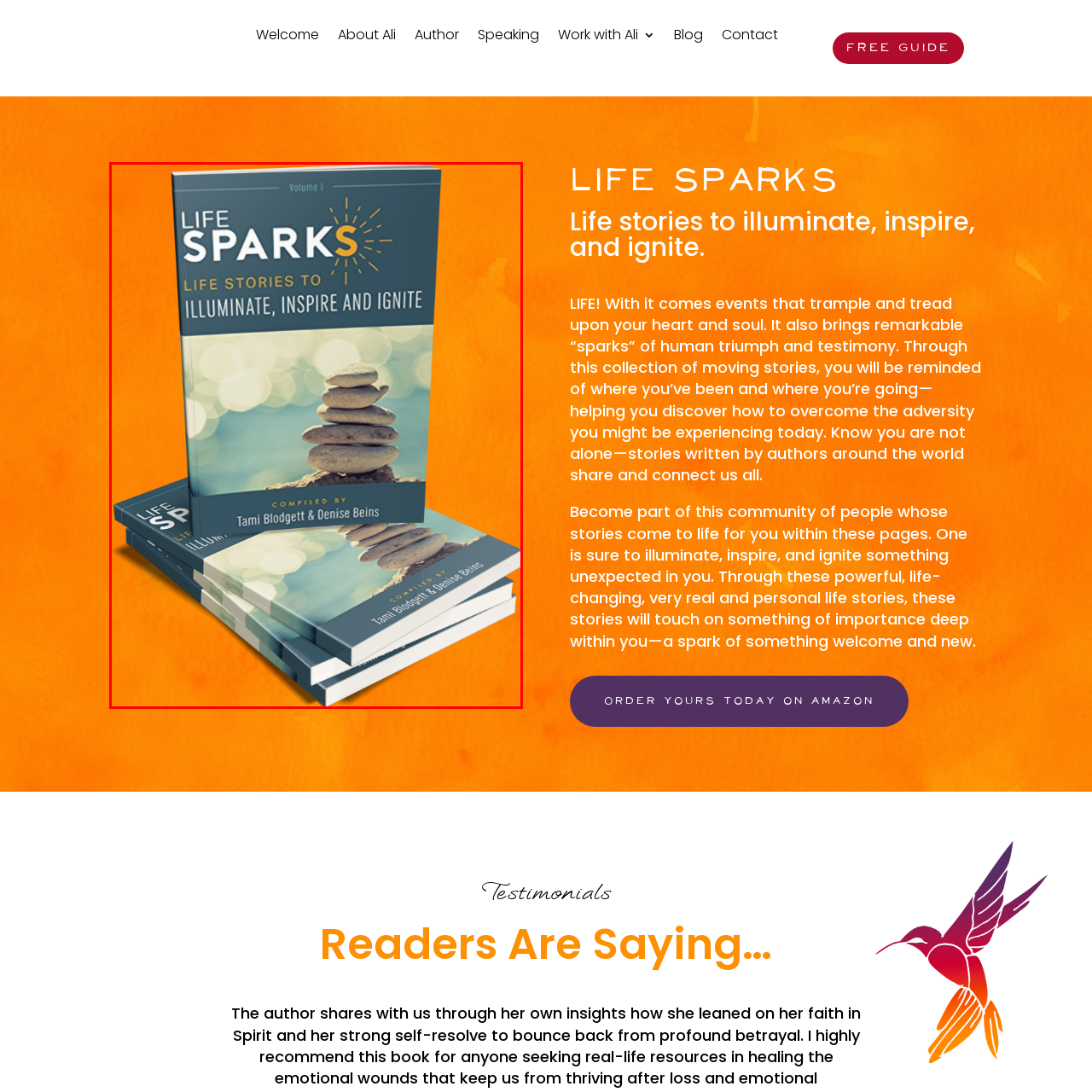Inspect the image outlined by the red box and answer the question using a single word or phrase:
What does the stacked stones on the cover symbolize?

Balance and tranquility